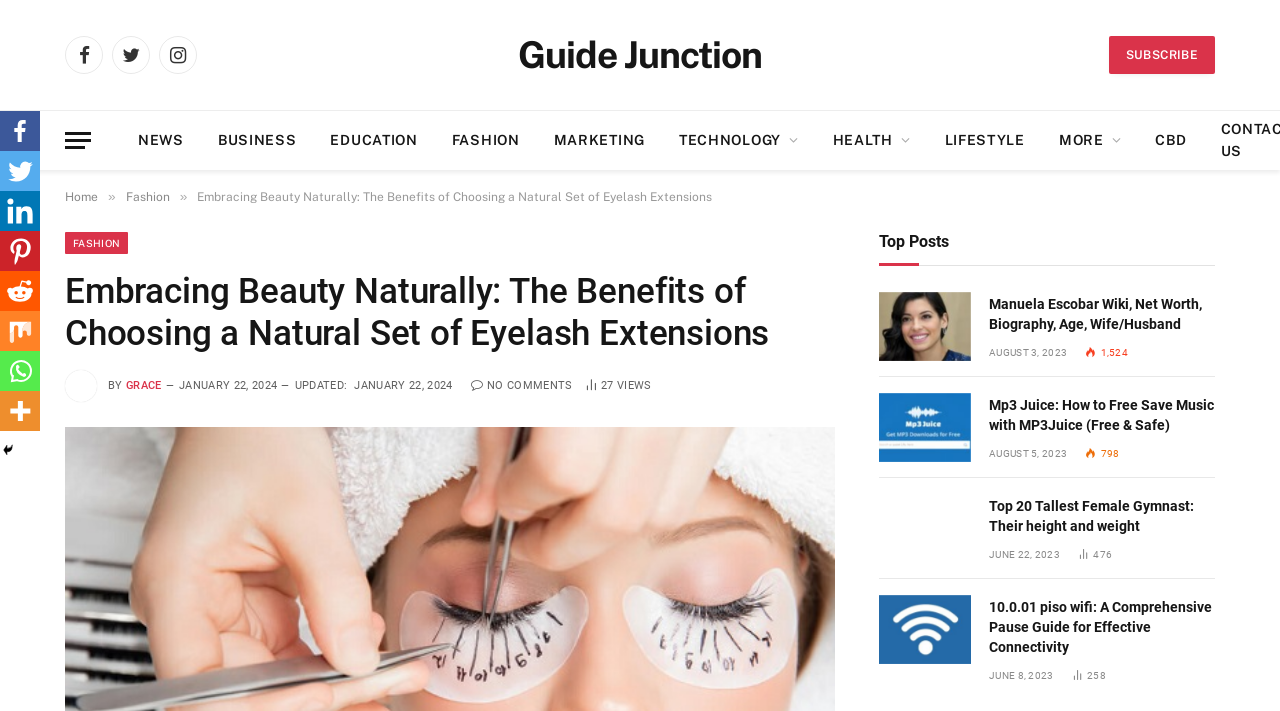Locate the bounding box coordinates of the element I should click to achieve the following instruction: "View the post about Mp3Juice".

[0.687, 0.552, 0.759, 0.649]